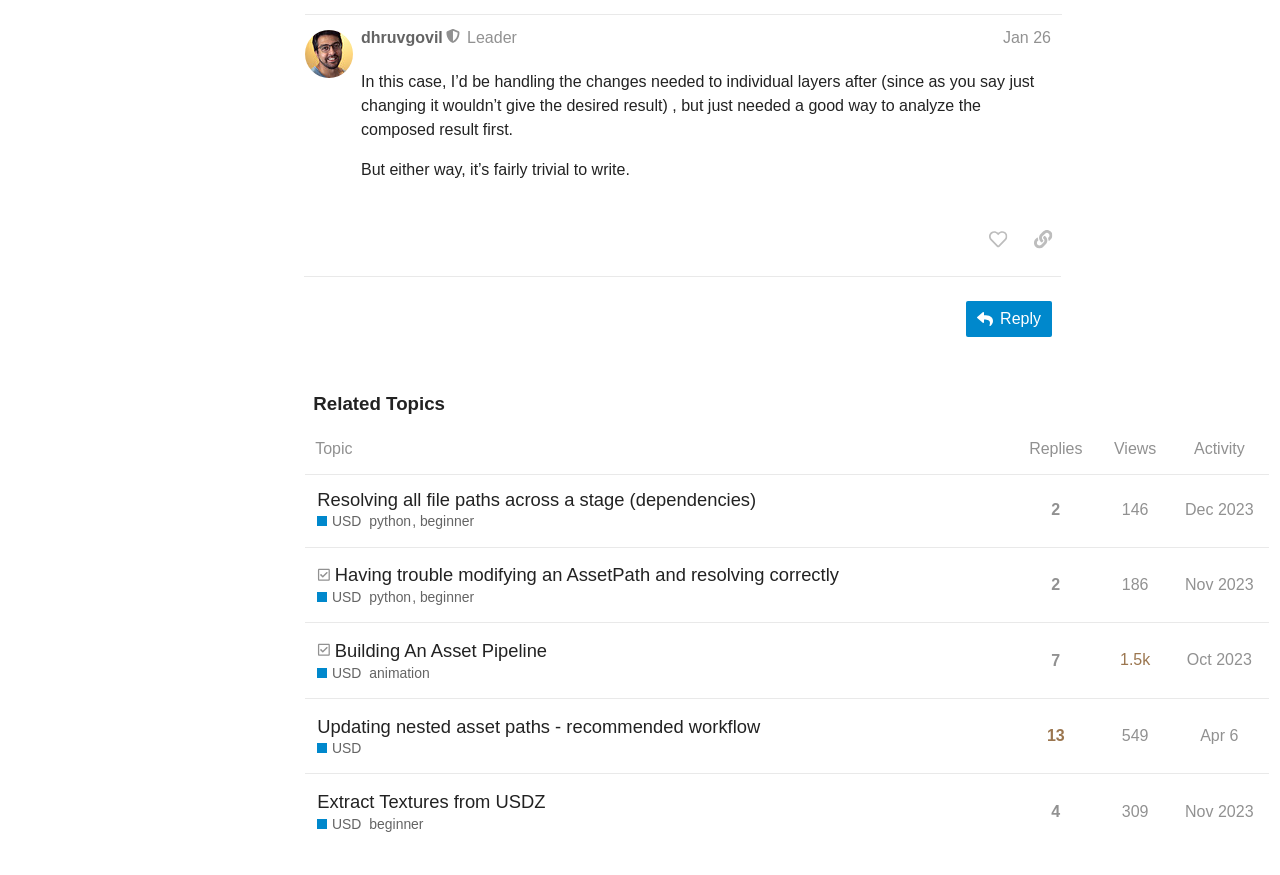What is the username of the moderator?
Please answer the question as detailed as possible.

The username of the moderator can be found in the heading element with the text 'dhruvgovil This user is a moderator Leader Jan 26'. The username is 'dhruvgovil'.